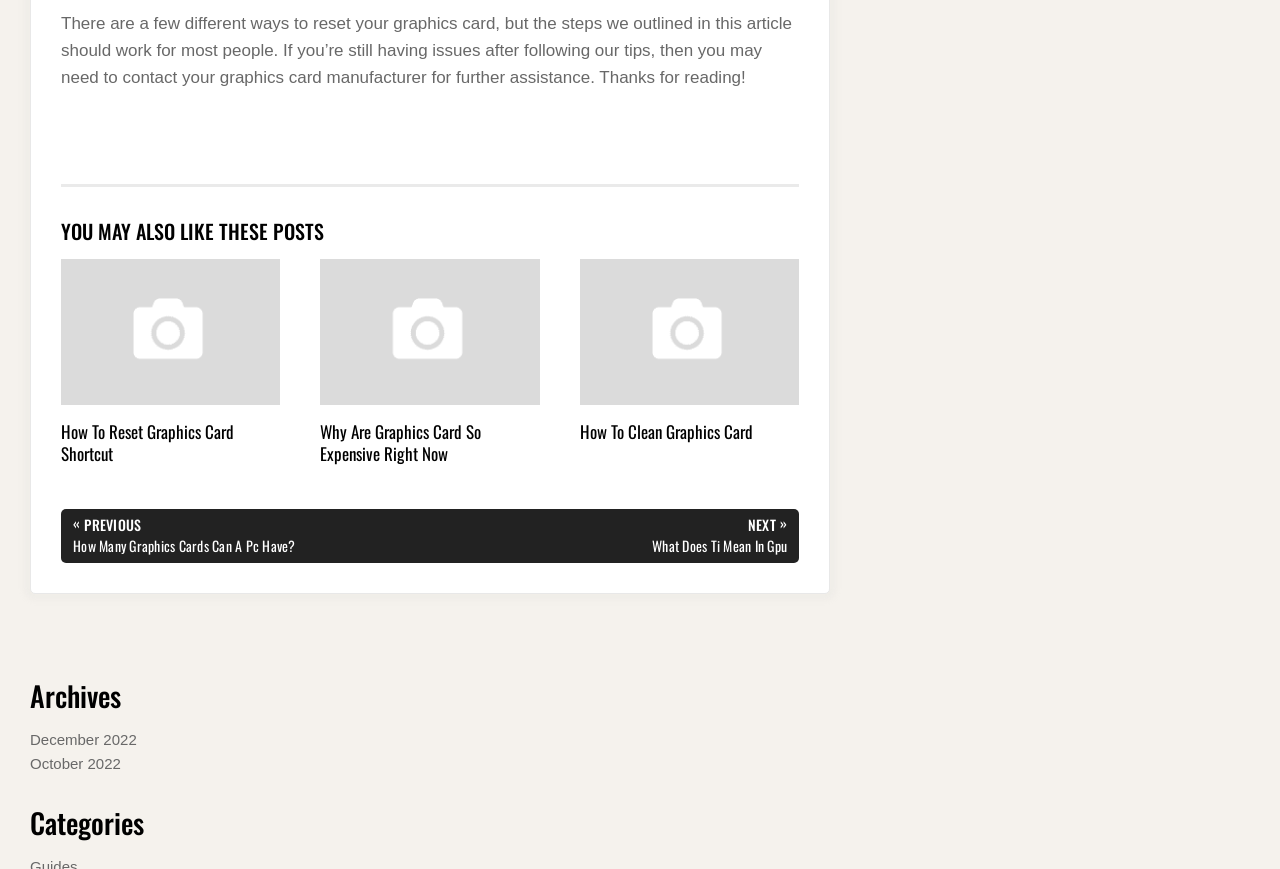Provide the bounding box coordinates of the HTML element this sentence describes: "About Us". The bounding box coordinates consist of four float numbers between 0 and 1, i.e., [left, top, right, bottom].

None